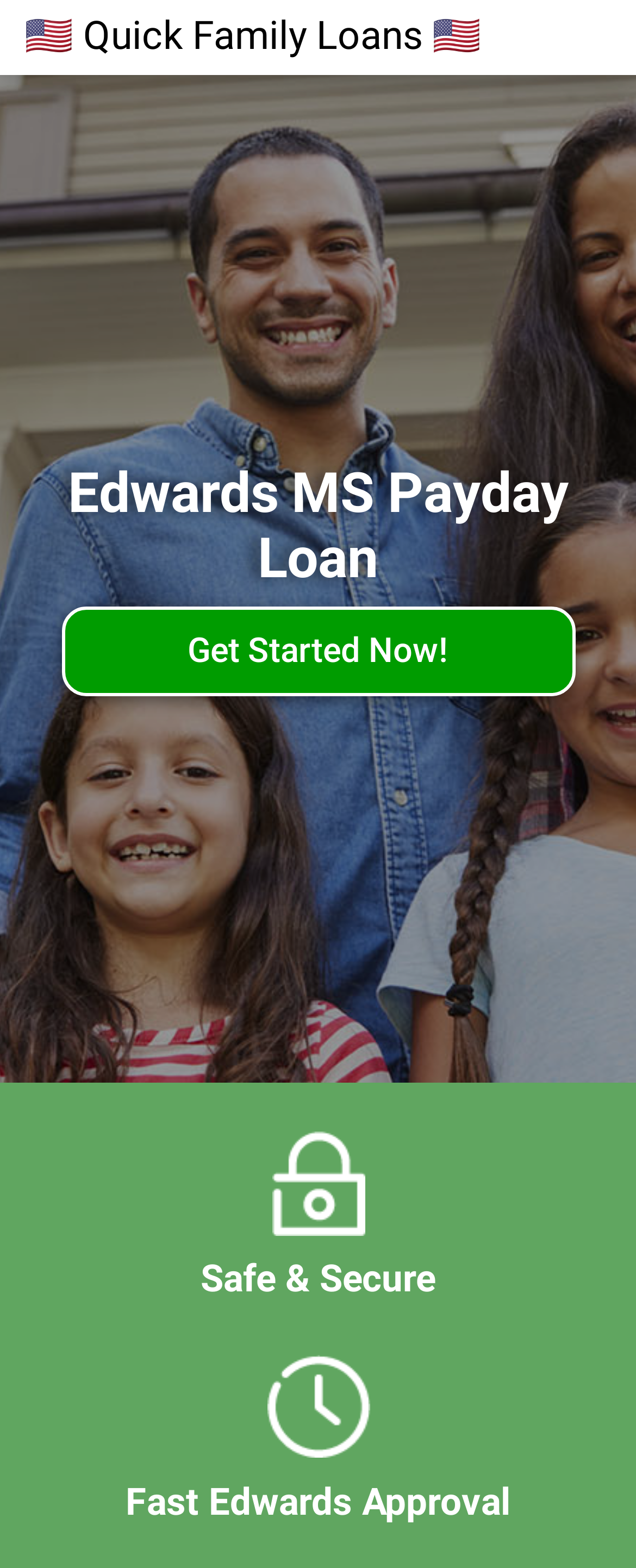What is the text of the webpage's headline?

Edwards MS Payday Loan